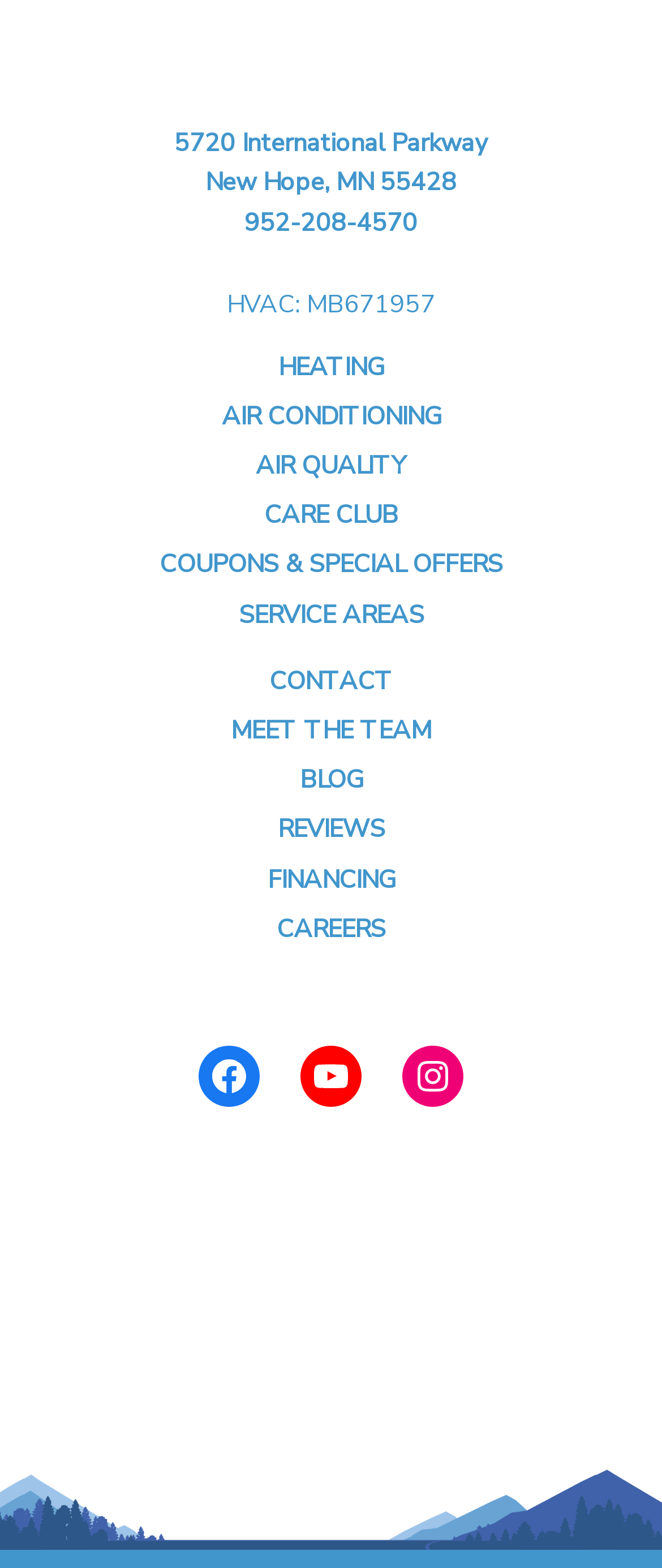Can you give a comprehensive explanation to the question given the content of the image?
What is the license number of the company?

The license number is obtained from the static text element with the text 'HVAC: MB671957'.